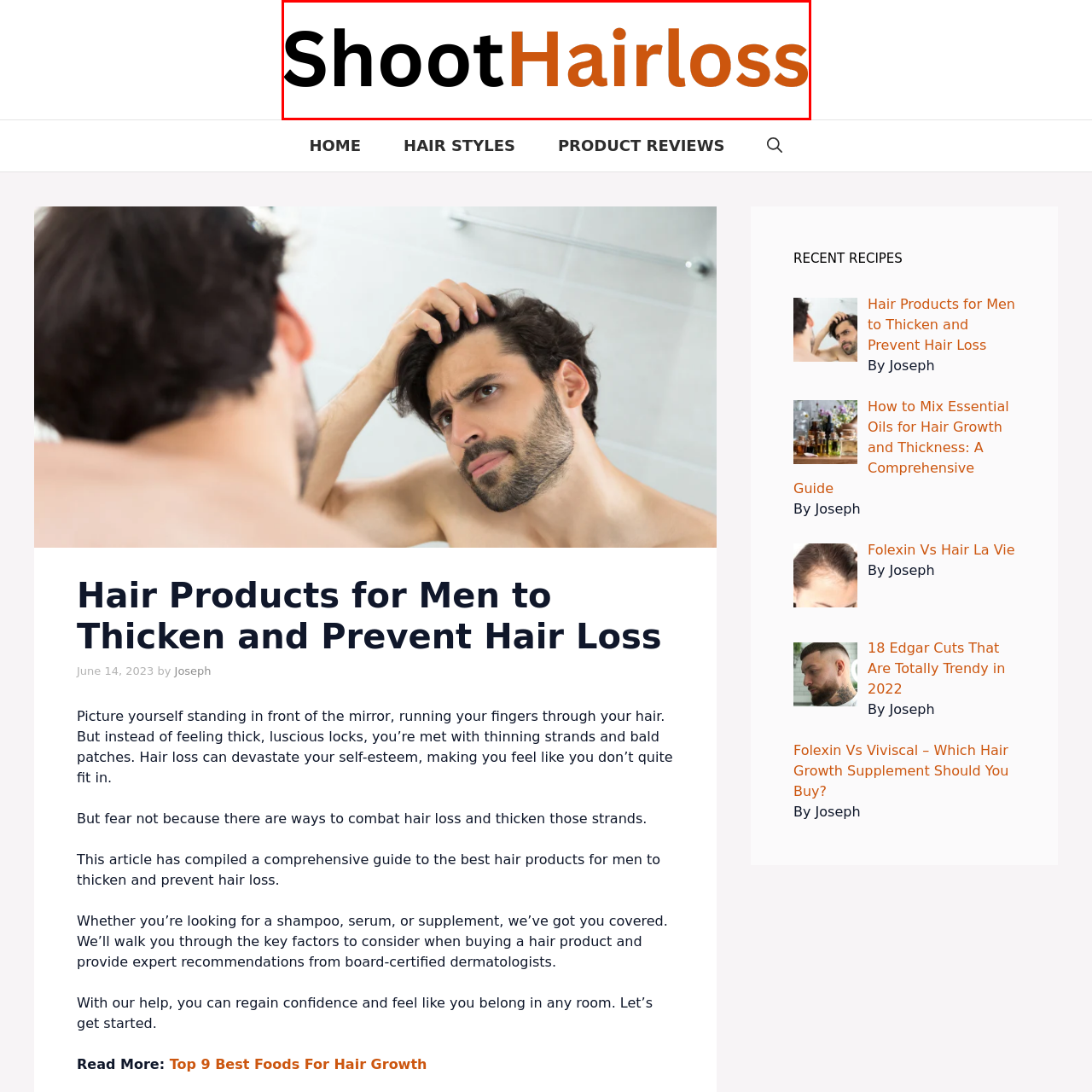What is the color of 'Hair Loss' in the logo?
View the portion of the image encircled by the red bounding box and give a one-word or short phrase answer.

Vibrant orange